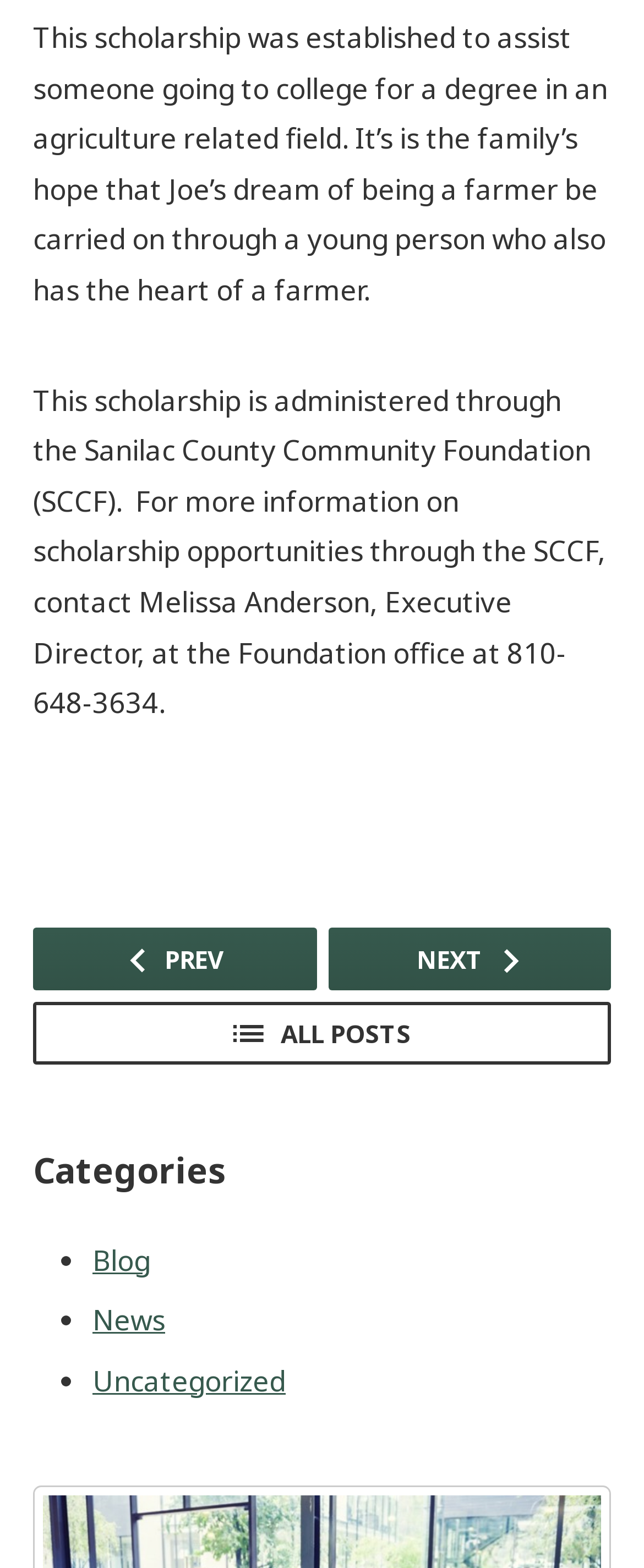Identify the bounding box coordinates of the HTML element based on this description: "The Foreigner".

None